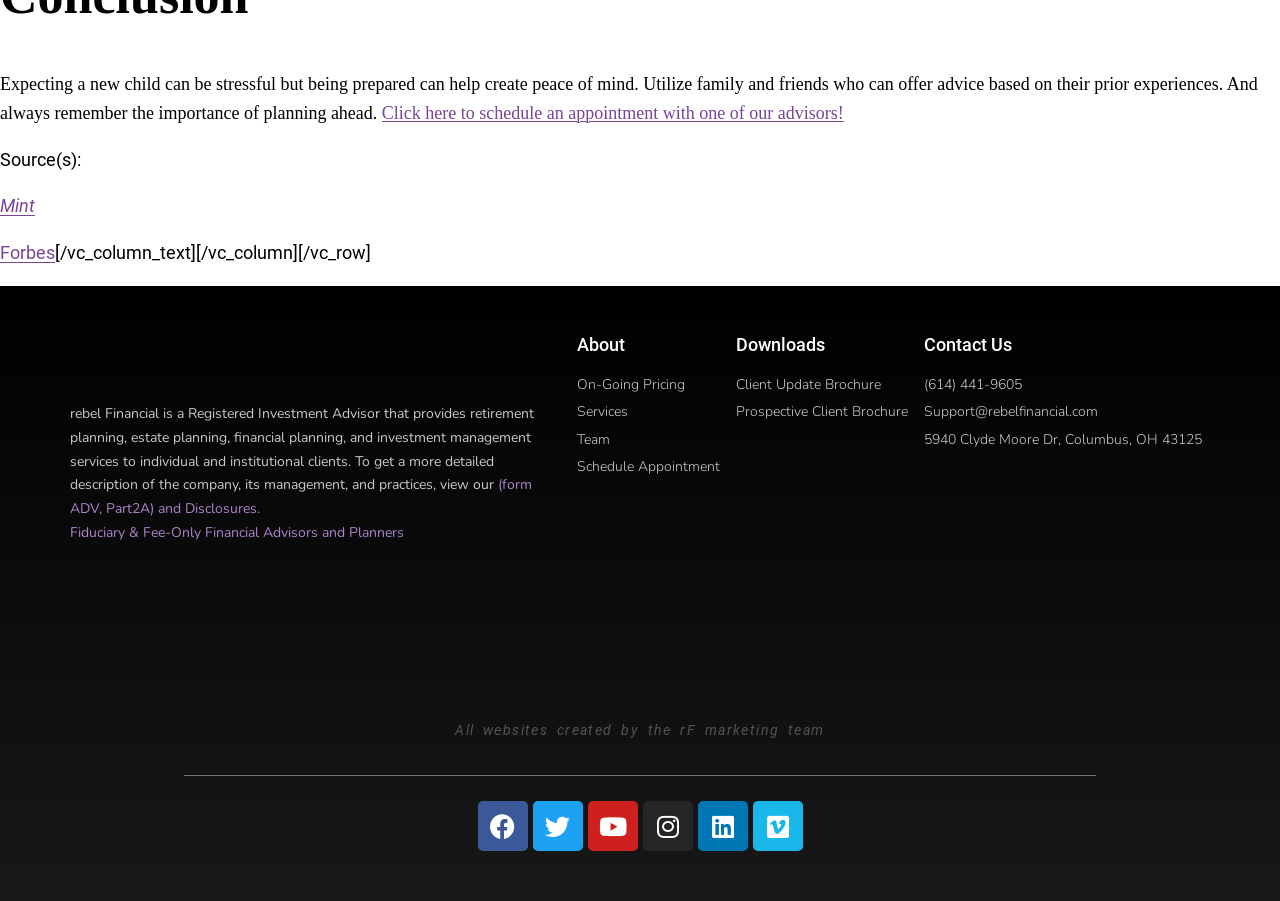Identify the bounding box of the UI element described as follows: "Linkedin". Provide the coordinates as four float numbers in the range of 0 to 1 [left, top, right, bottom].

[0.545, 0.889, 0.584, 0.945]